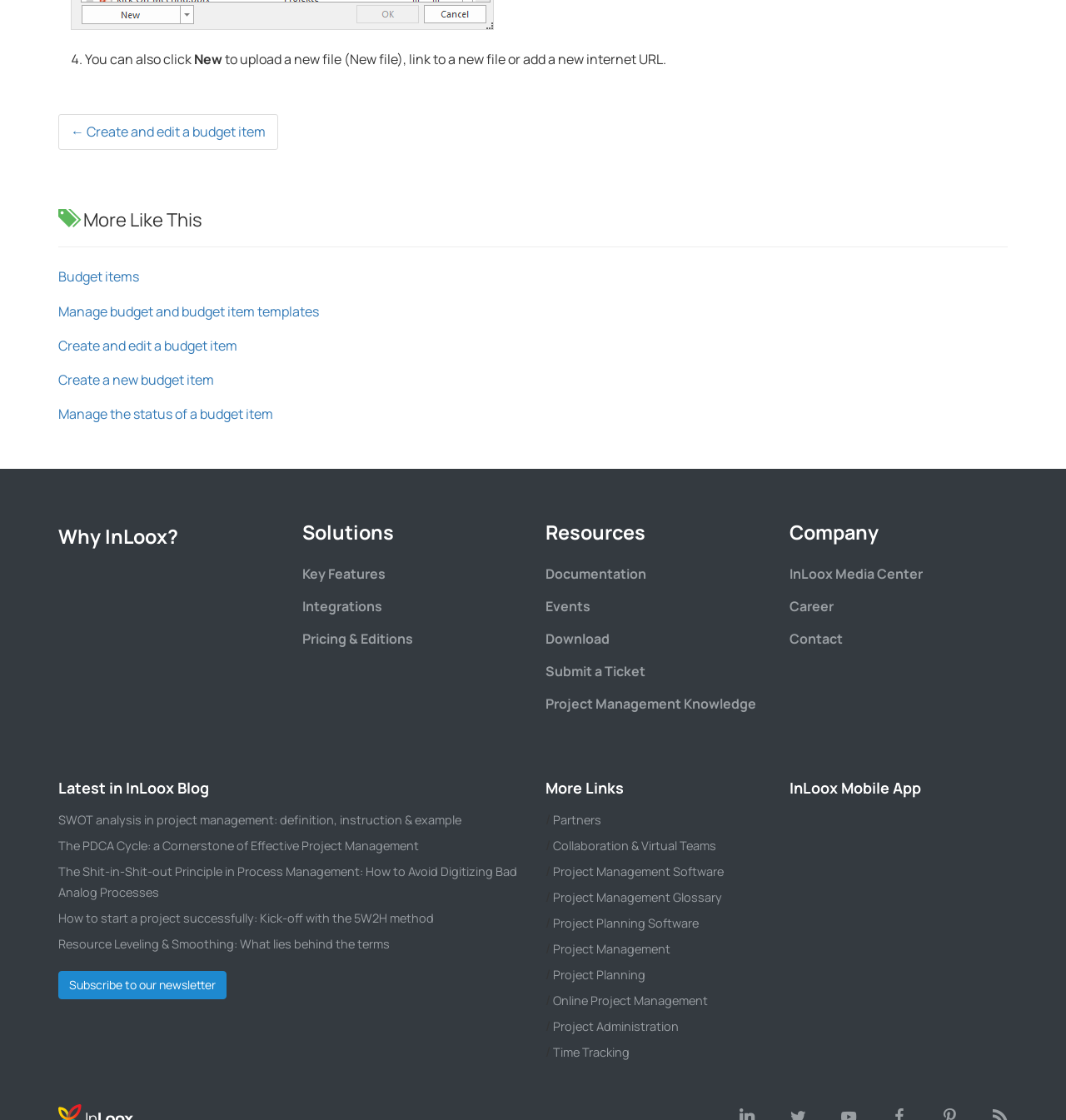Respond to the following query with just one word or a short phrase: 
What is the name of the company mentioned on the webpage?

InLoox